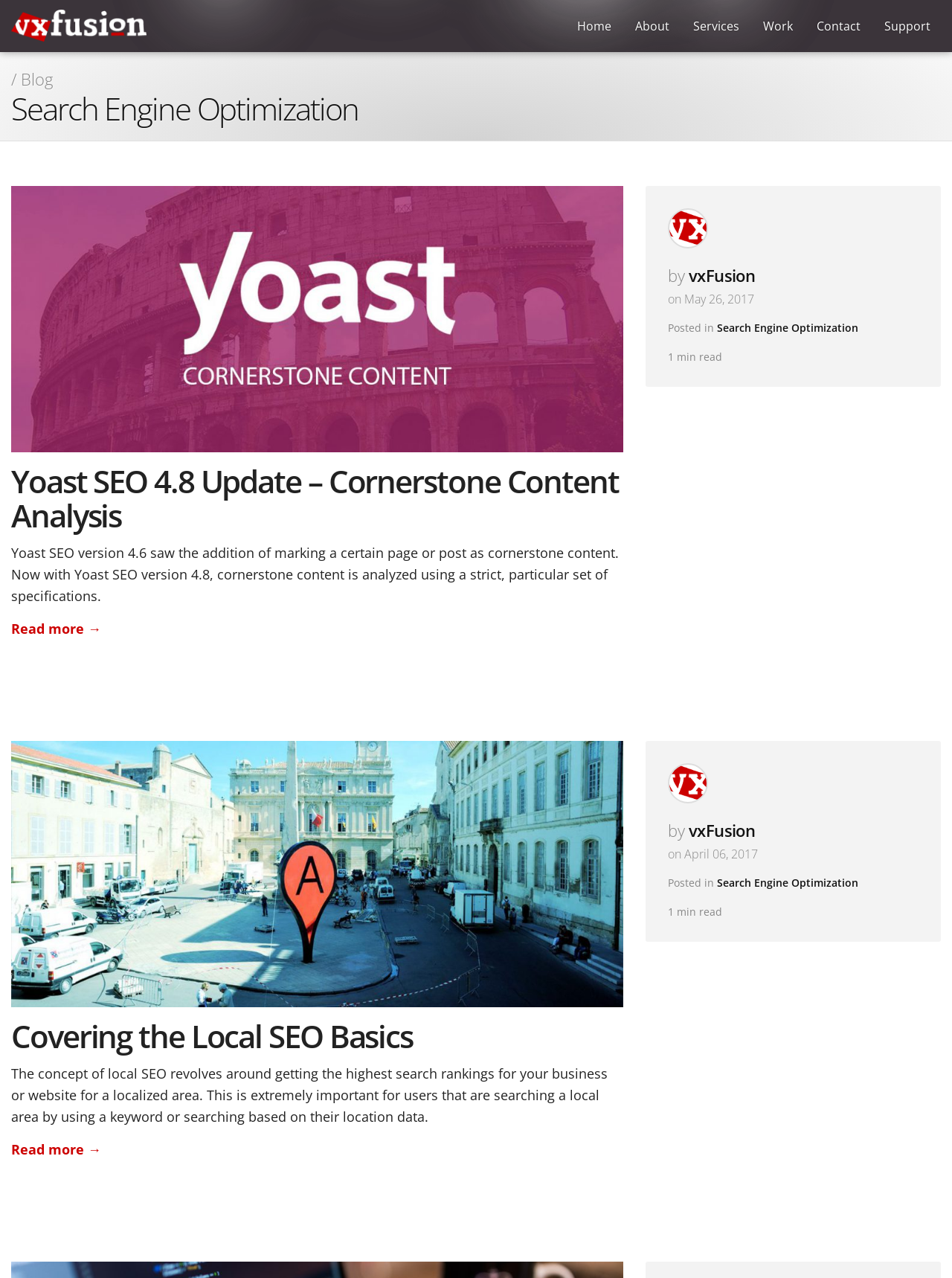Identify and extract the heading text of the webpage.

Search Engine Optimization